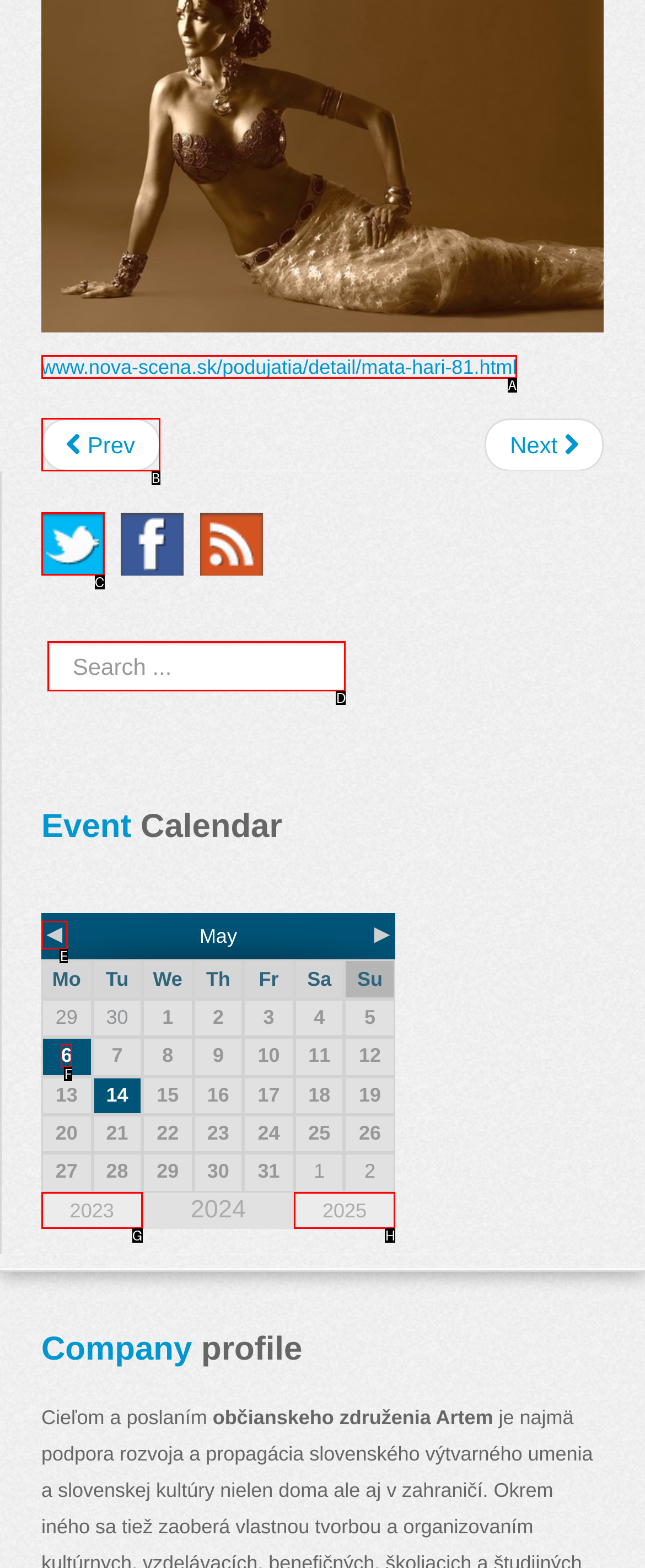Match the description: About to the correct HTML element. Provide the letter of your choice from the given options.

None